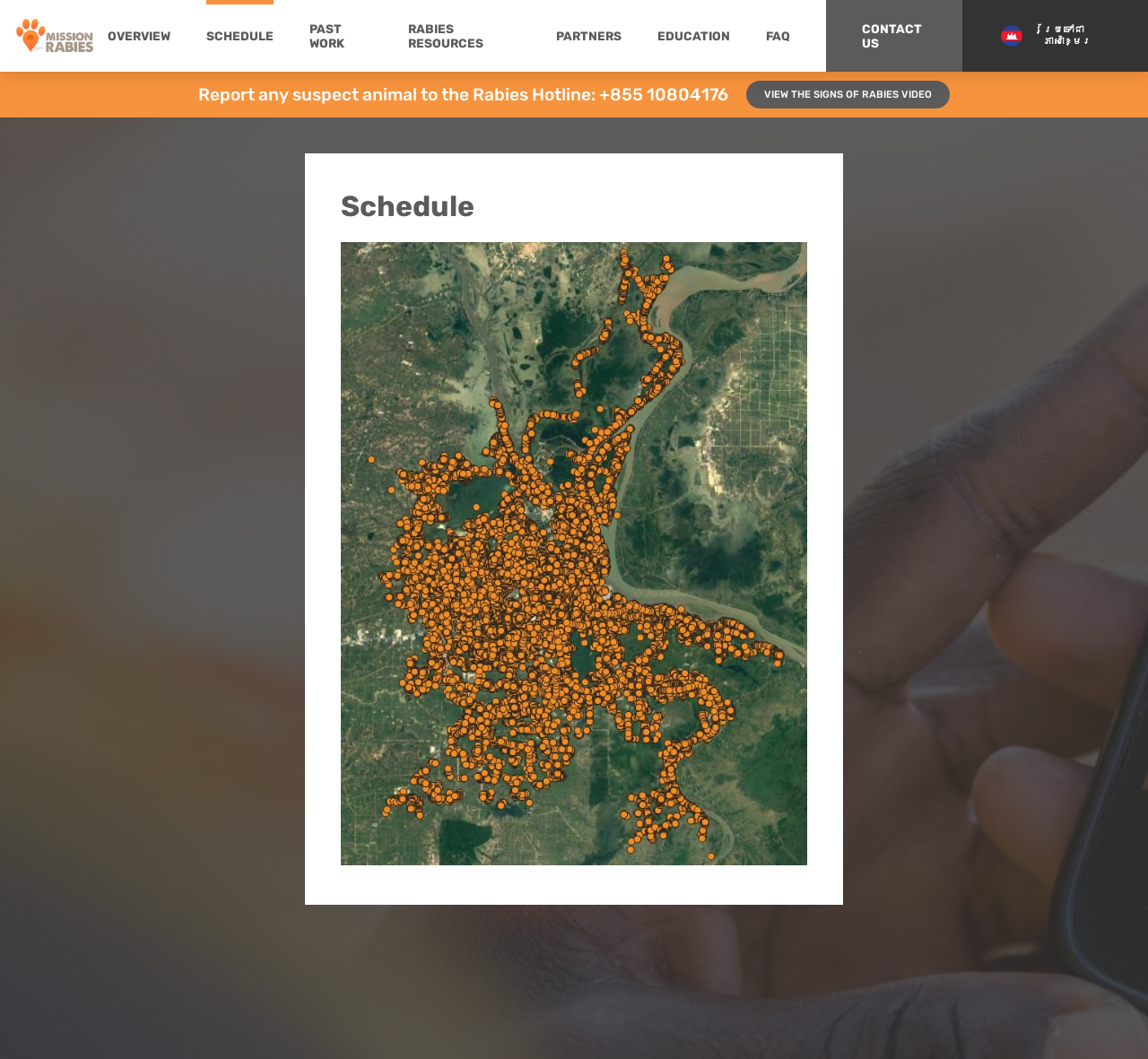Specify the bounding box coordinates of the region I need to click to perform the following instruction: "Switch to Khmer language". The coordinates must be four float numbers in the range of 0 to 1, i.e., [left, top, right, bottom].

[0.839, 0.0, 1.0, 0.068]